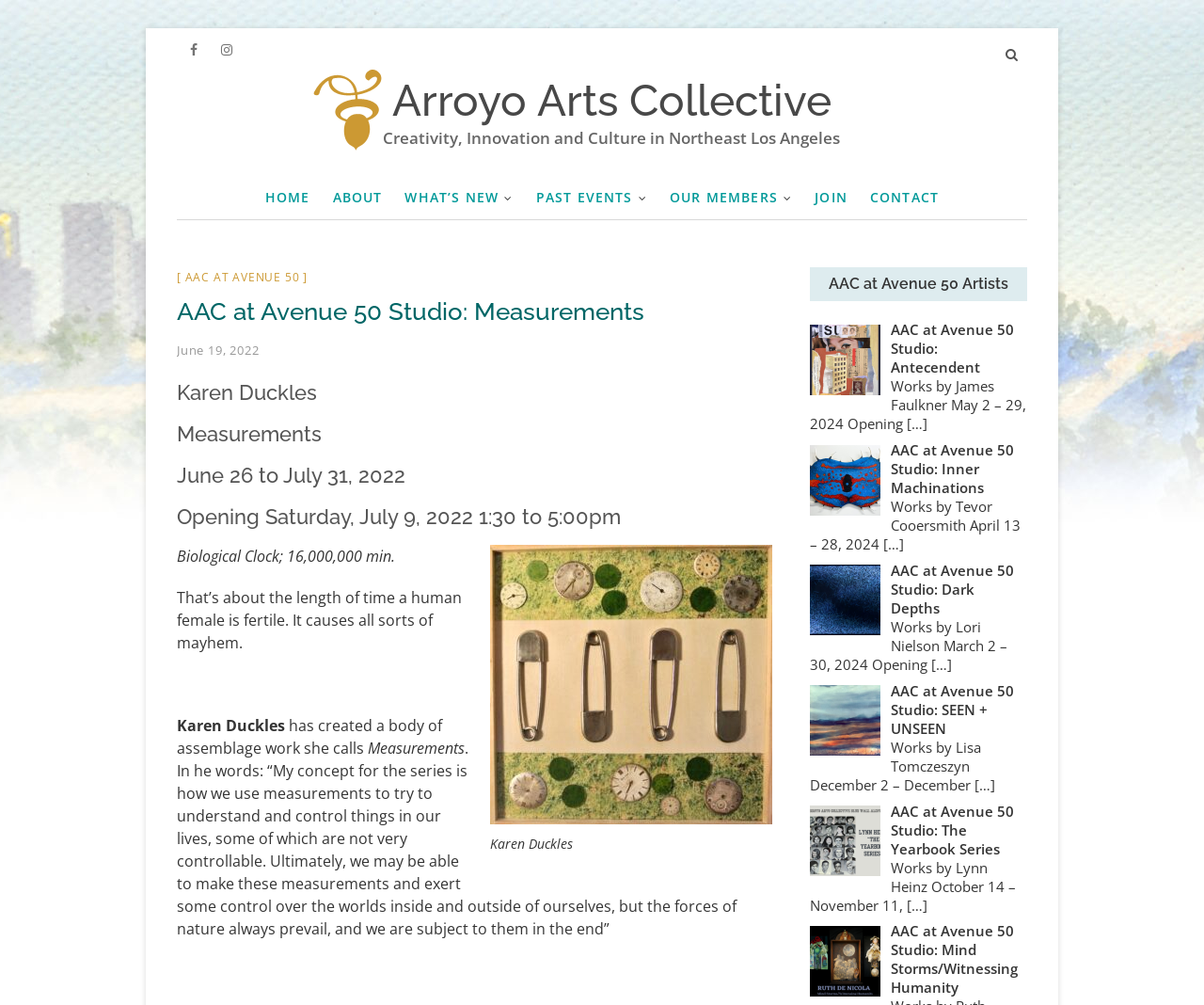Provide the text content of the webpage's main heading.

AAC at Avenue 50 Studio: Measurements